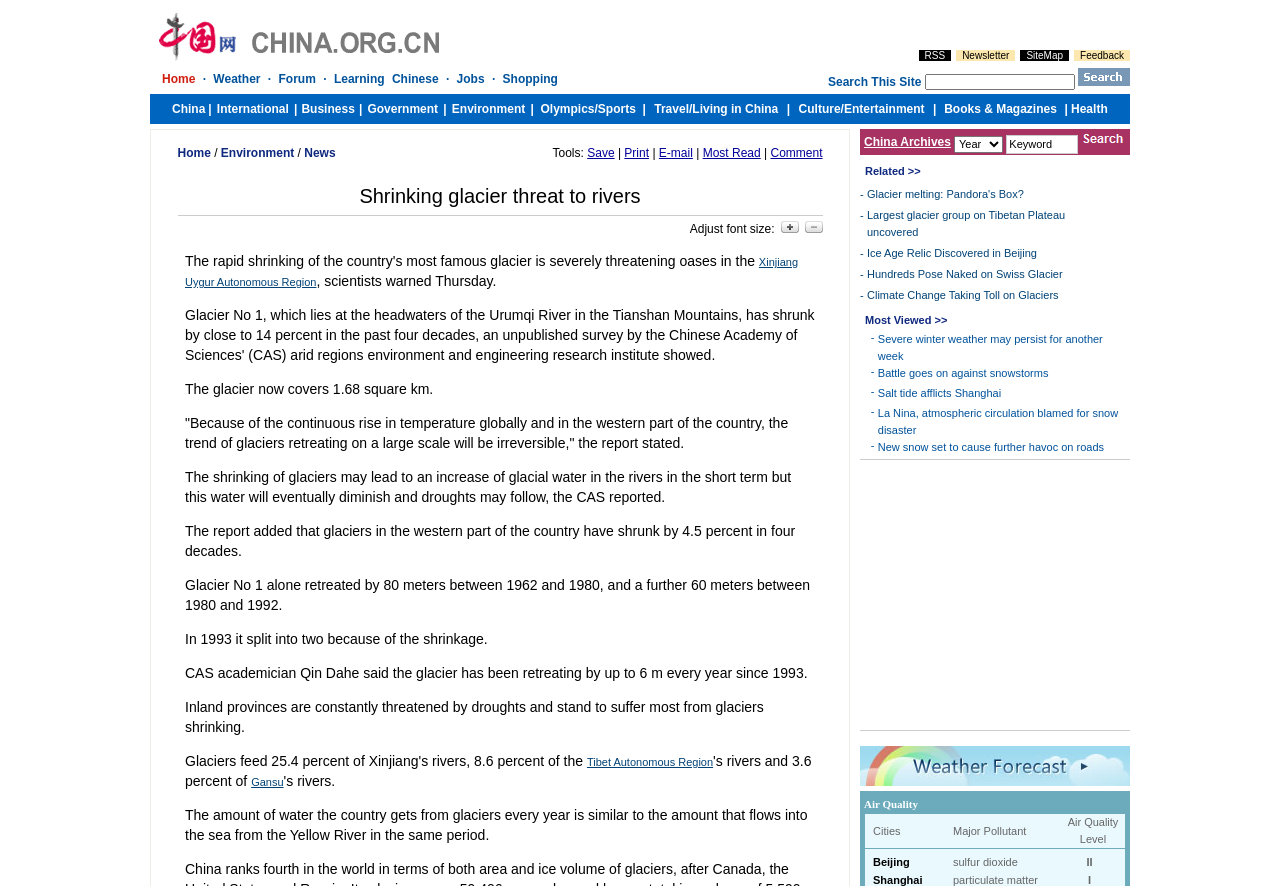Refer to the image and answer the question with as much detail as possible: What is the main topic of this webpage?

Based on the webpage structure and content, I can see that the main topic is related to environment, specifically about shrinking glacier threat to rivers.